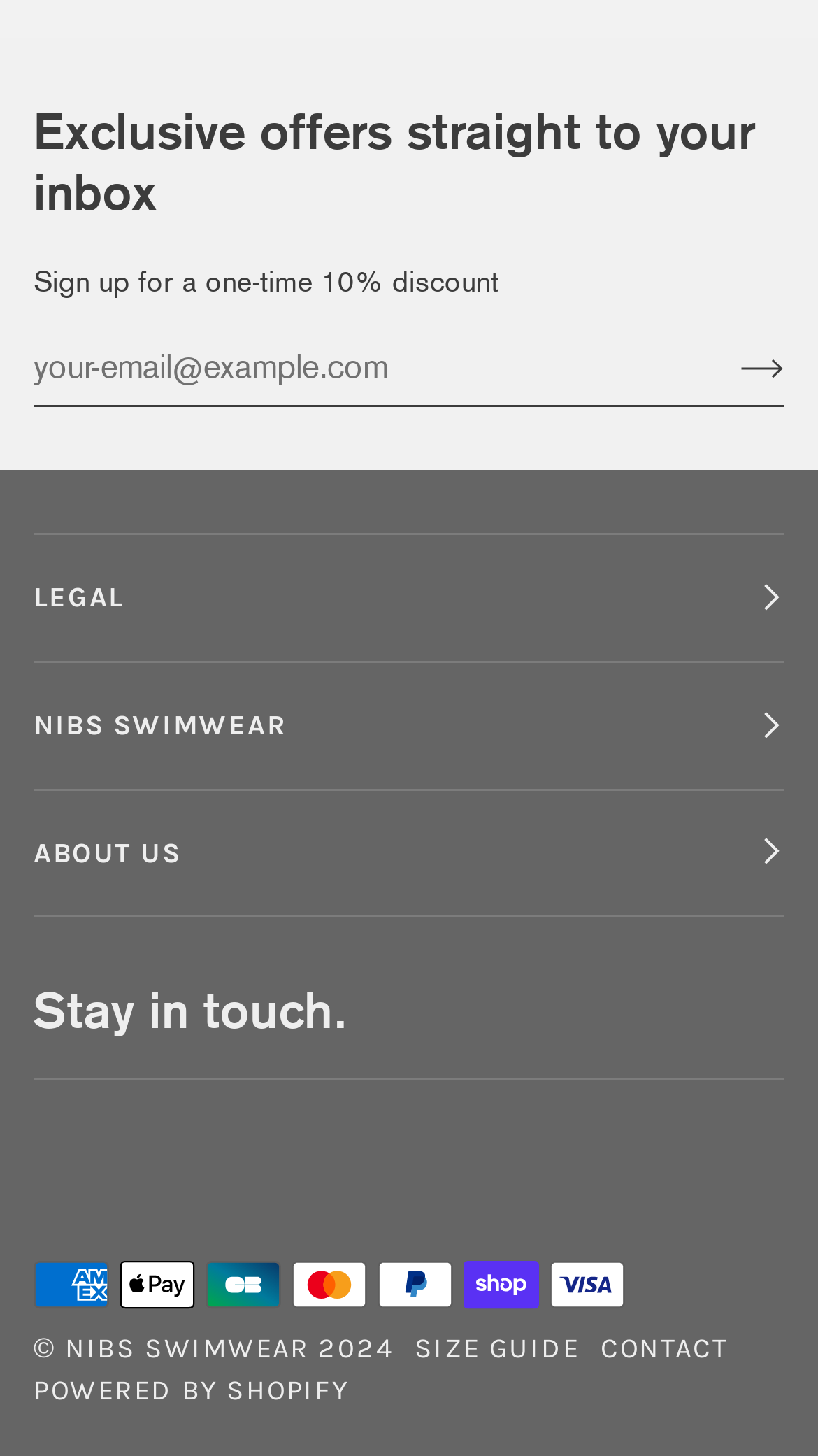Give a concise answer of one word or phrase to the question: 
What is the year of copyright?

2024